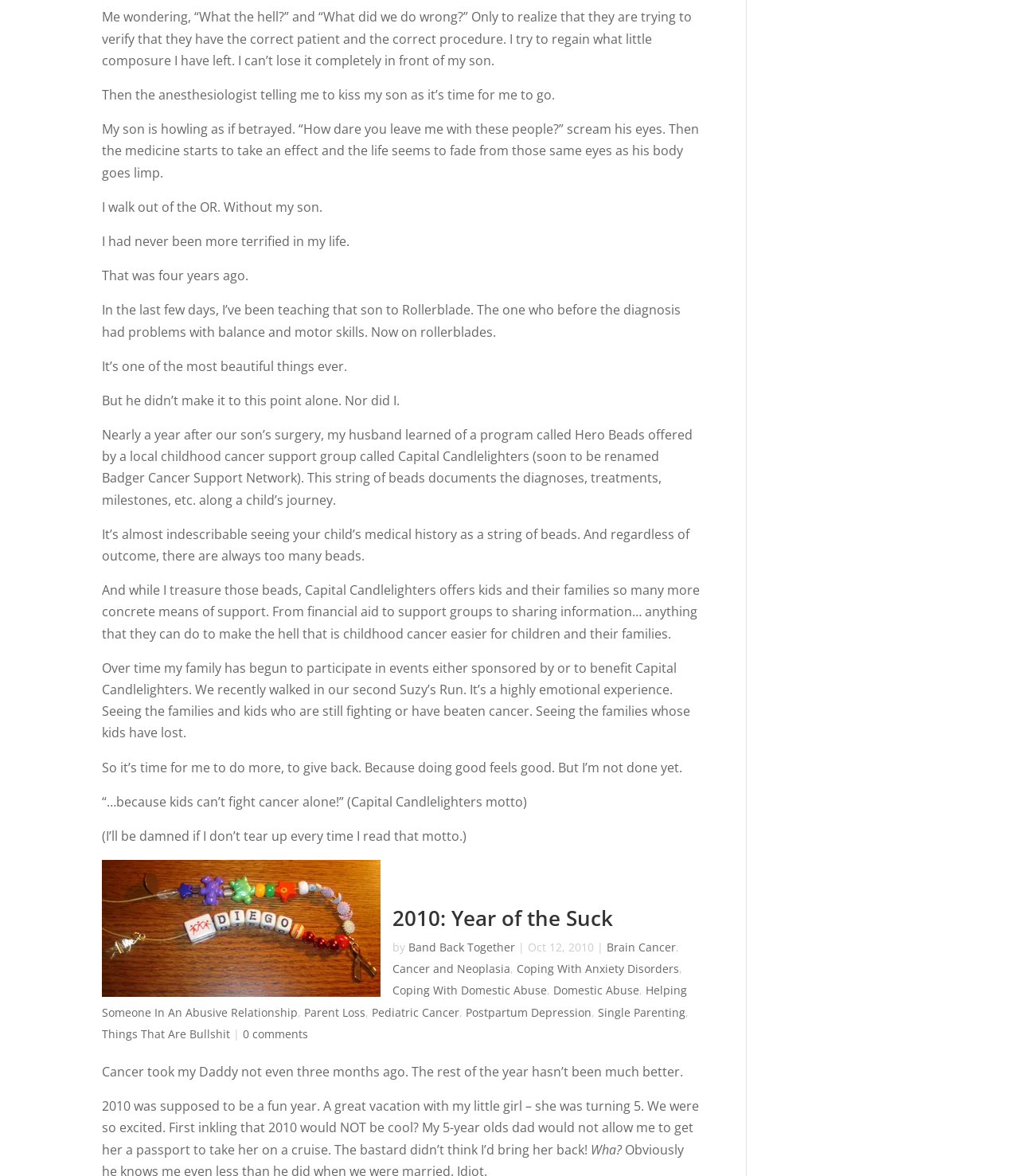What is the name of the local childhood cancer support group?
From the image, respond using a single word or phrase.

Capital Candlelighters